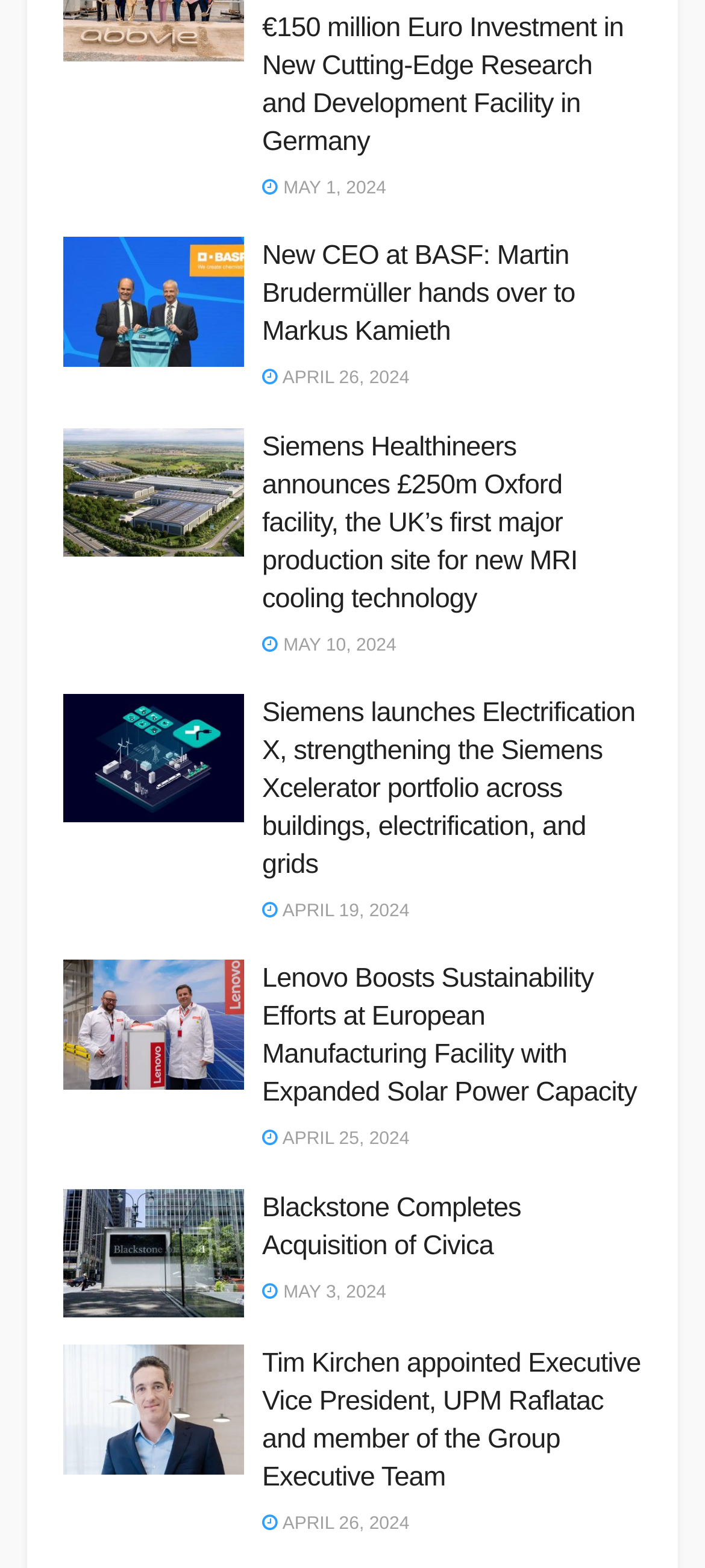Identify the bounding box coordinates of the part that should be clicked to carry out this instruction: "View article about Siemens Healthineers".

[0.372, 0.272, 0.91, 0.393]